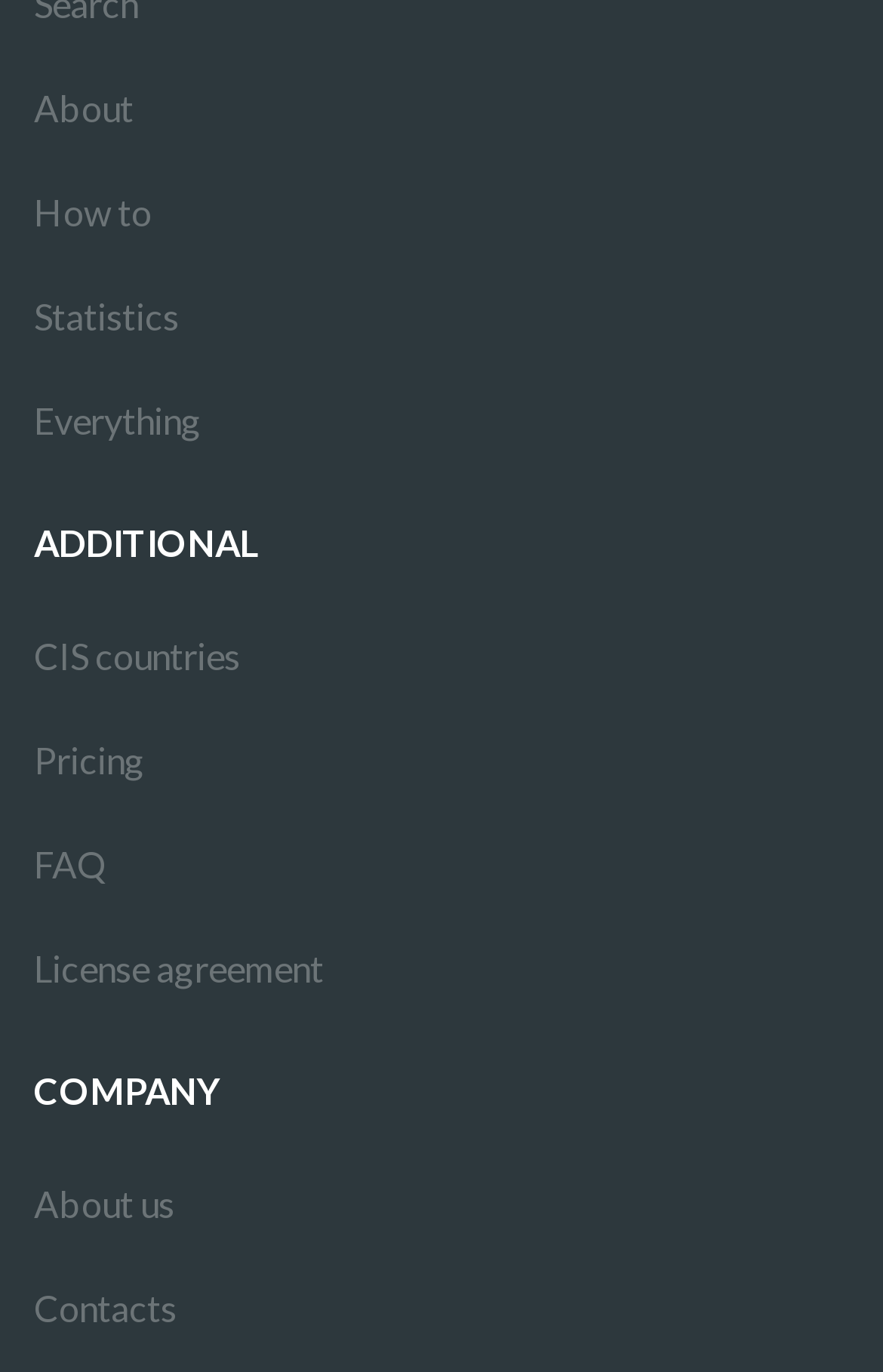Give a one-word or one-phrase response to the question: 
What is the second link in the top navigation menu?

How to